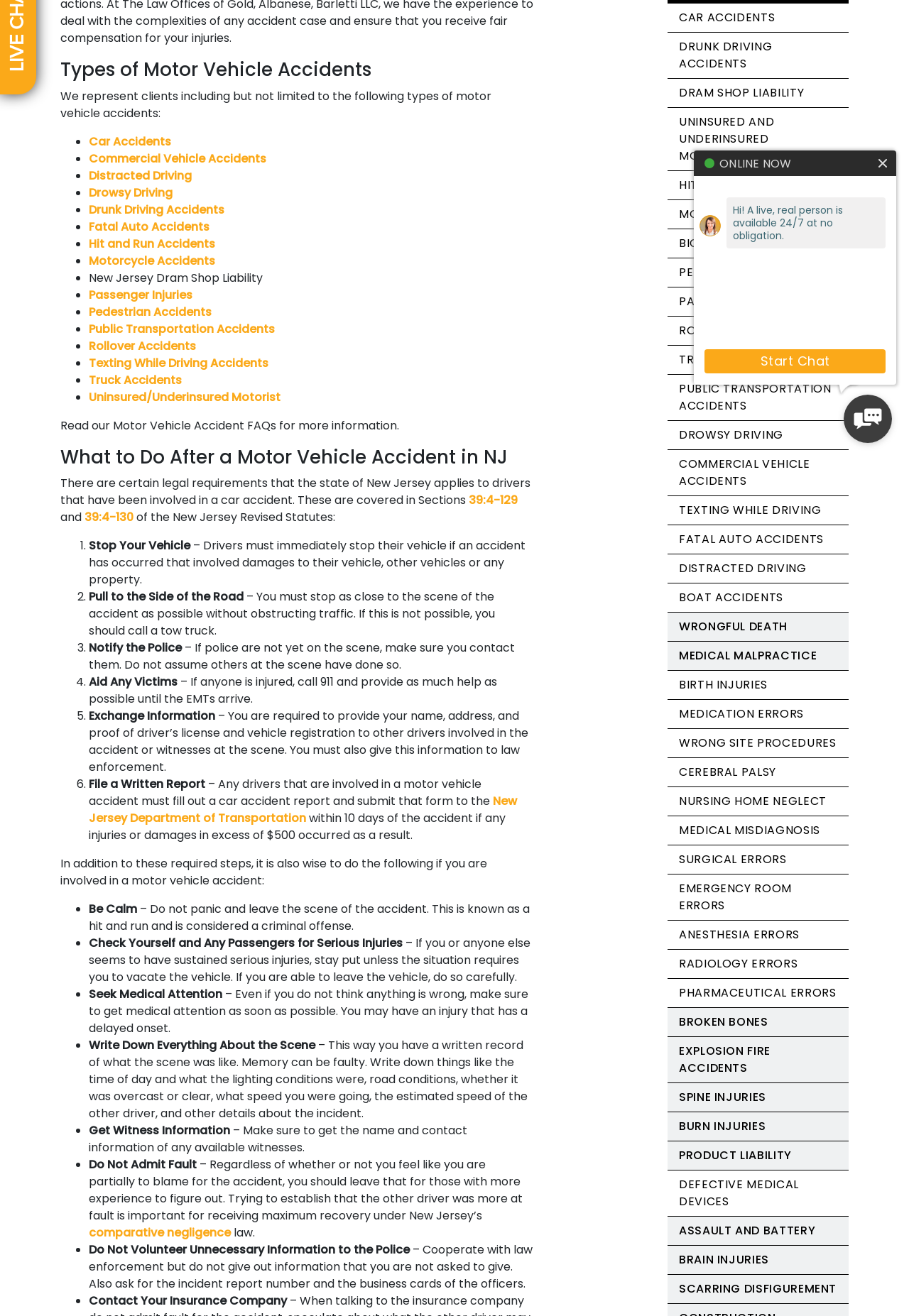Based on the element description Truck Accidents, identify the bounding box of the UI element in the given webpage screenshot. The coordinates should be in the format (top-left x, top-left y, bottom-right x, bottom-right y) and must be between 0 and 1.

[0.098, 0.282, 0.2, 0.295]